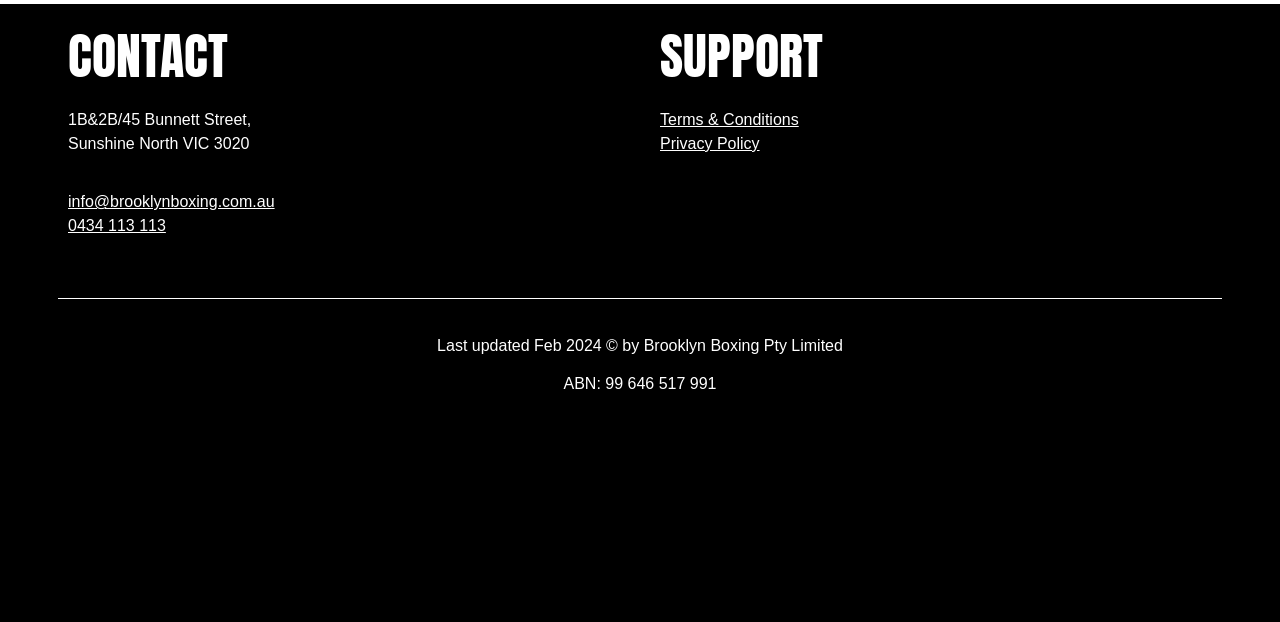Please provide the bounding box coordinates for the UI element as described: "Privacy Policy". The coordinates must be four floats between 0 and 1, represented as [left, top, right, bottom].

[0.516, 0.217, 0.593, 0.244]